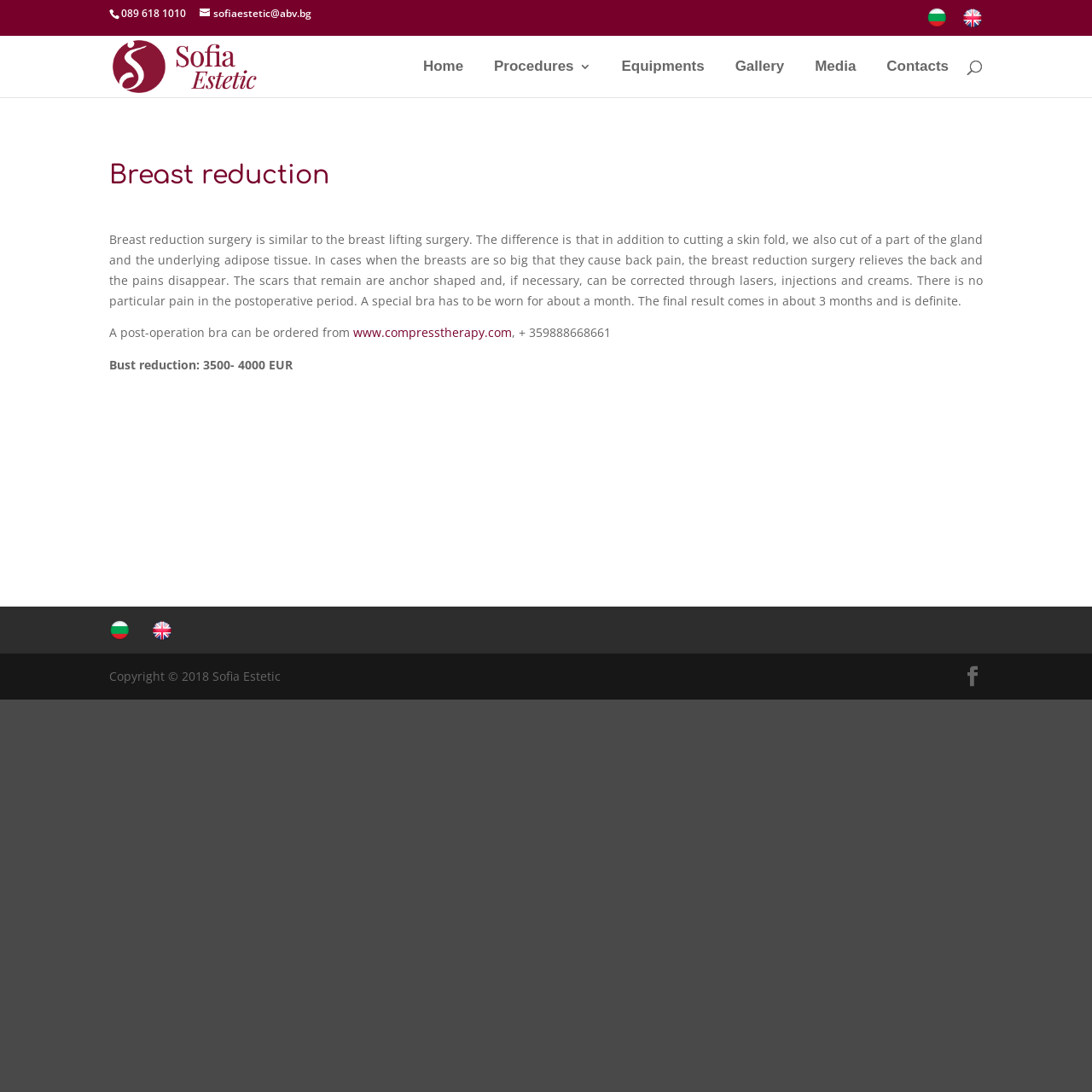Locate the bounding box coordinates of the clickable element to fulfill the following instruction: "Visit the website for post-operation bra". Provide the coordinates as four float numbers between 0 and 1 in the format [left, top, right, bottom].

[0.323, 0.297, 0.469, 0.312]